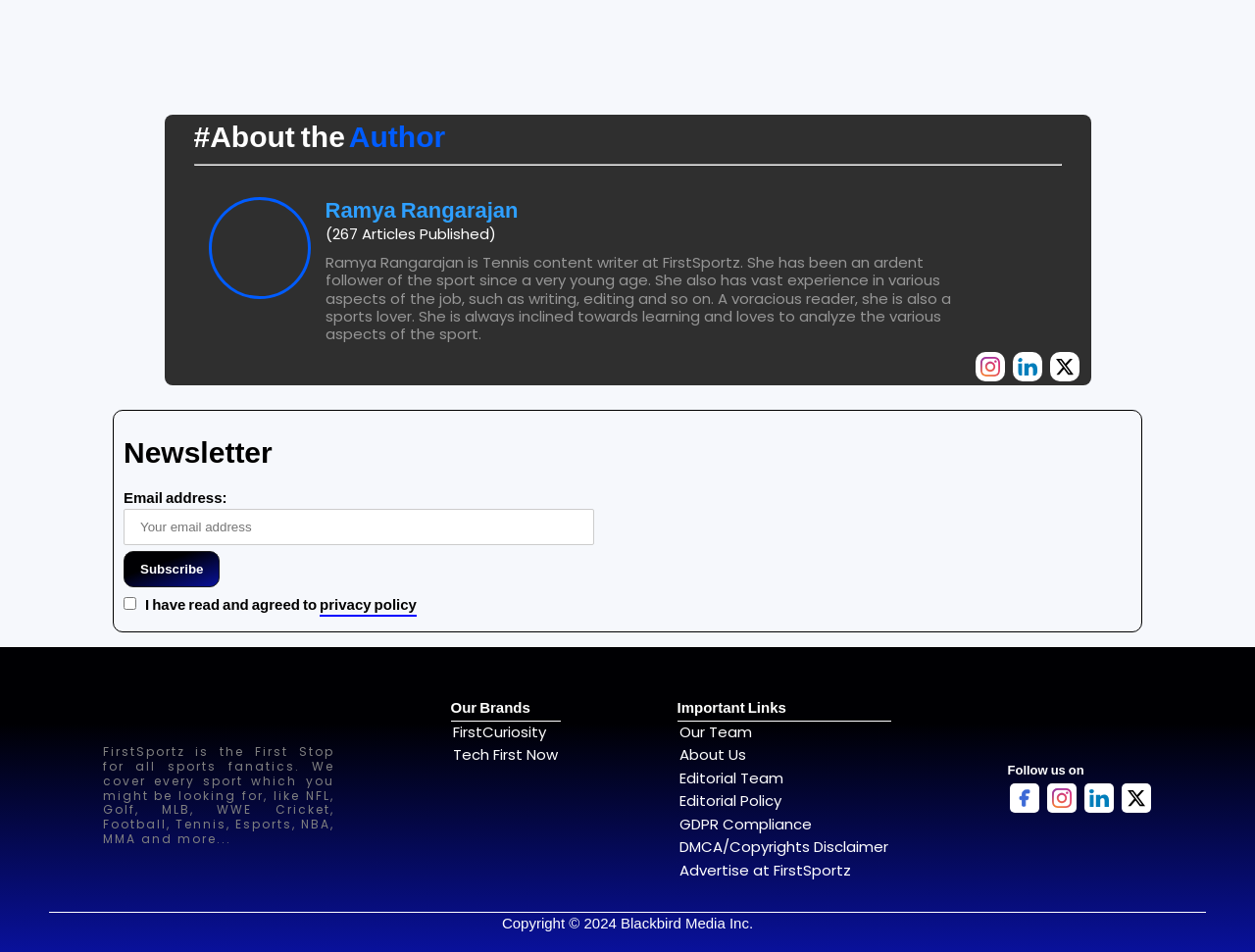Determine the bounding box of the UI component based on this description: "FirstCuriosity". The bounding box coordinates should be four float values between 0 and 1, i.e., [left, top, right, bottom].

[0.361, 0.758, 0.435, 0.78]